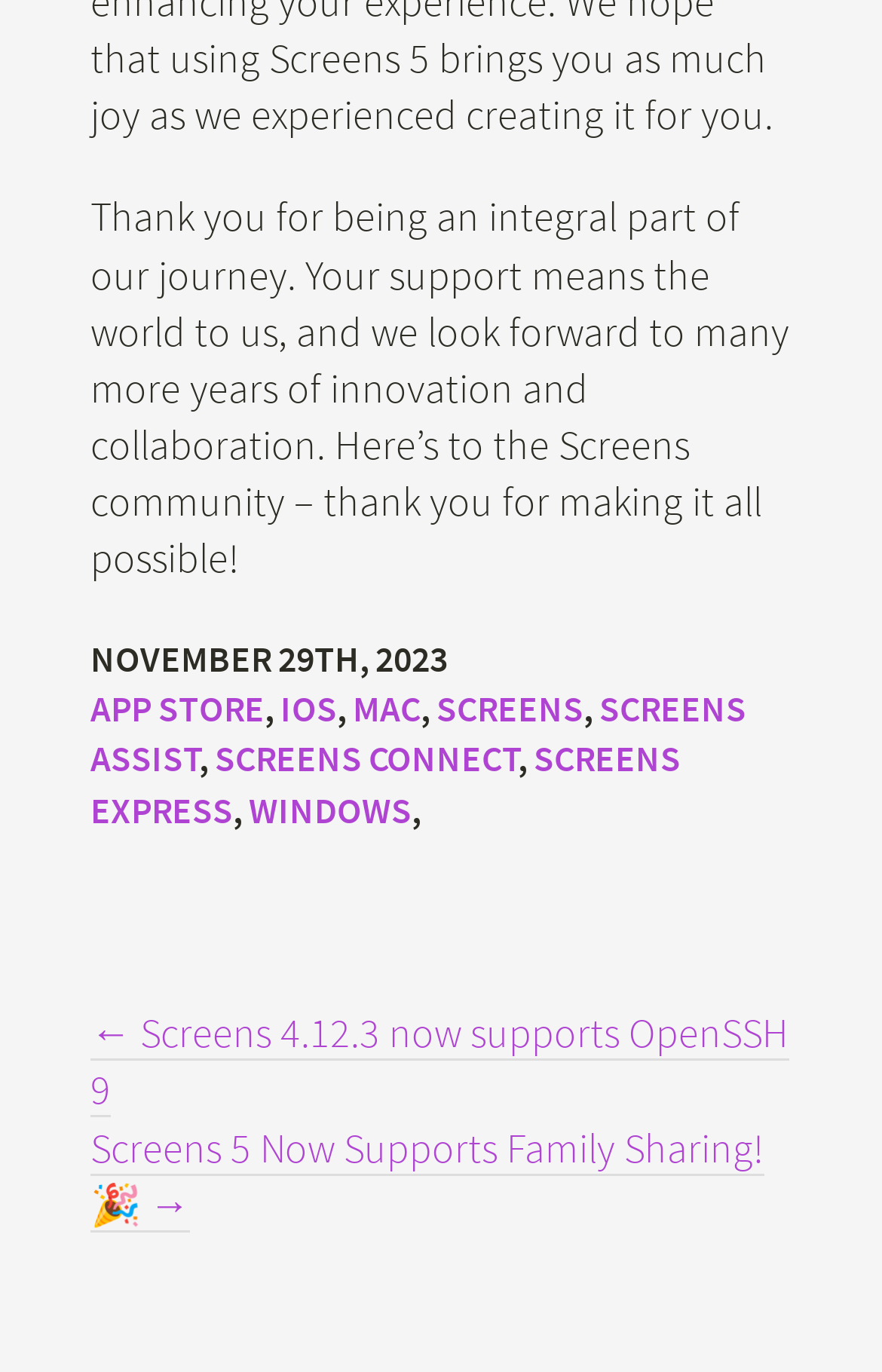How many links are there?
Please give a detailed answer to the question using the information shown in the image.

I counted the number of link elements in the contentinfo section, which are 'APP STORE', 'IOS', 'MAC', 'SCREENS', 'SCREENS ASSIST', 'SCREENS CONNECT', 'SCREENS EXPRESS', 'WINDOWS', and two more links outside the contentinfo section.